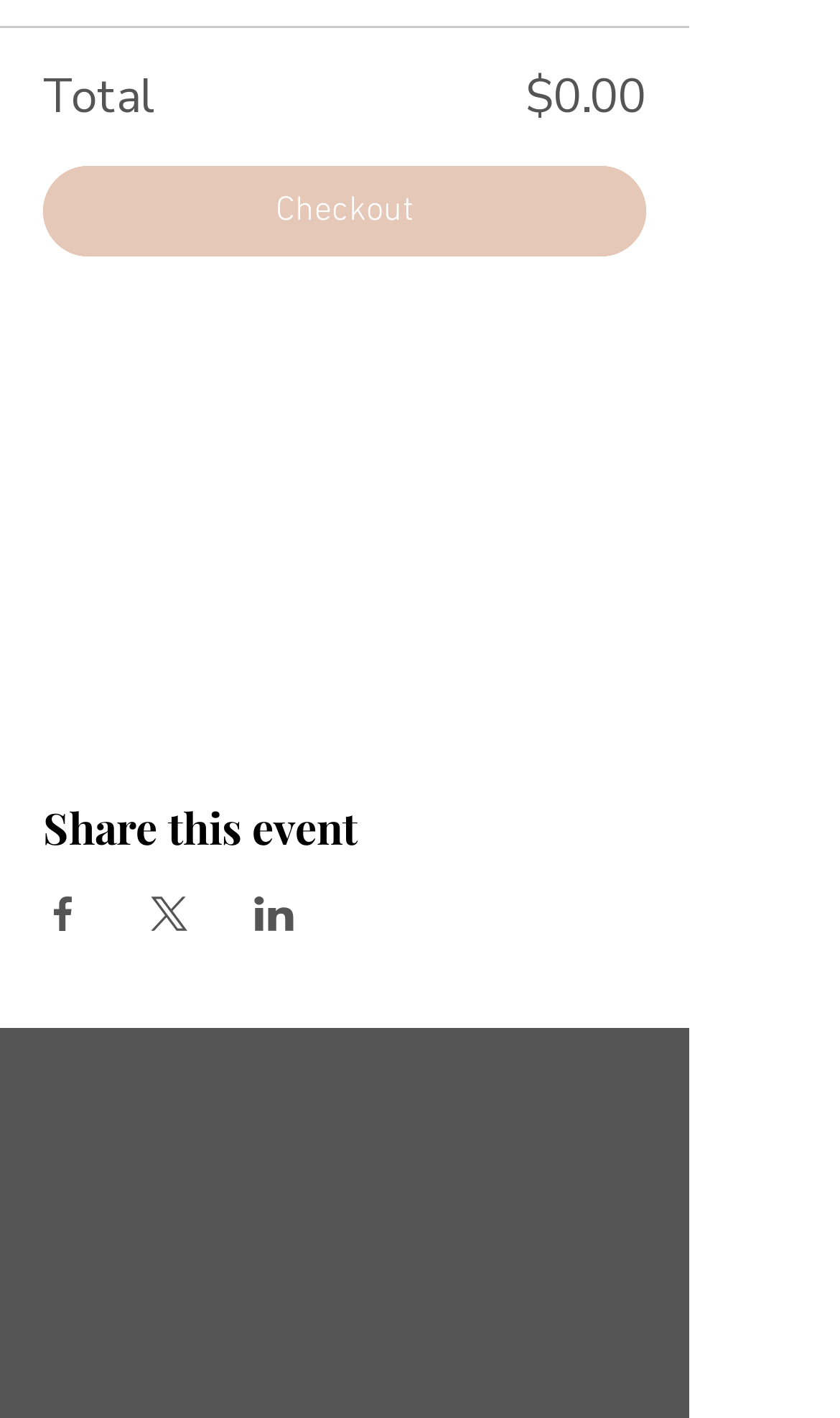What is the event location map for?
Provide a comprehensive and detailed answer to the question.

The event location map is a link and image element that provides a visual representation of the event location, allowing users to explore the area.